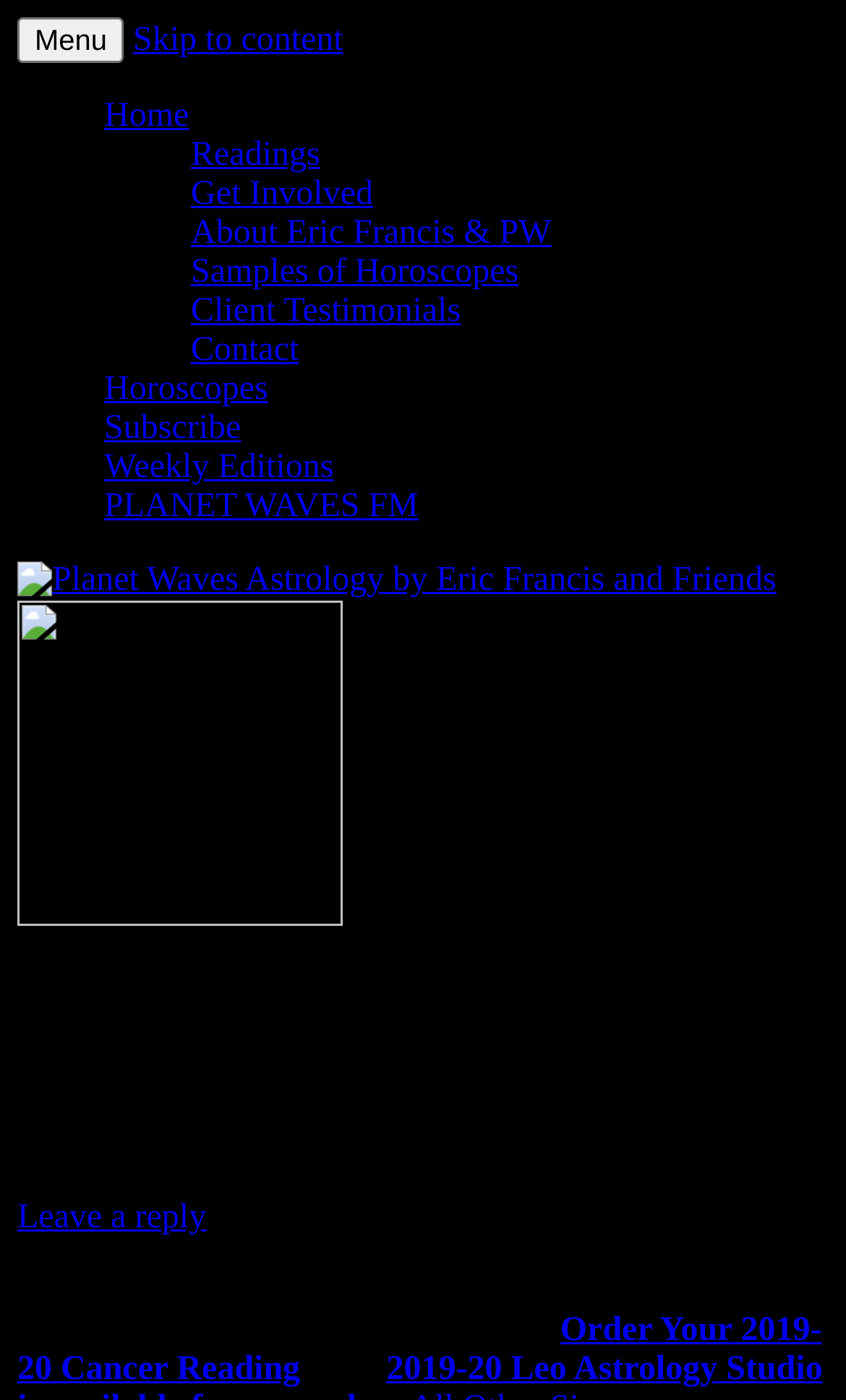Pinpoint the bounding box coordinates of the clickable area needed to execute the instruction: "Click on 'Subscribe' link". The coordinates should be specified as four float numbers between 0 and 1, i.e., [left, top, right, bottom].

[0.123, 0.293, 0.285, 0.319]